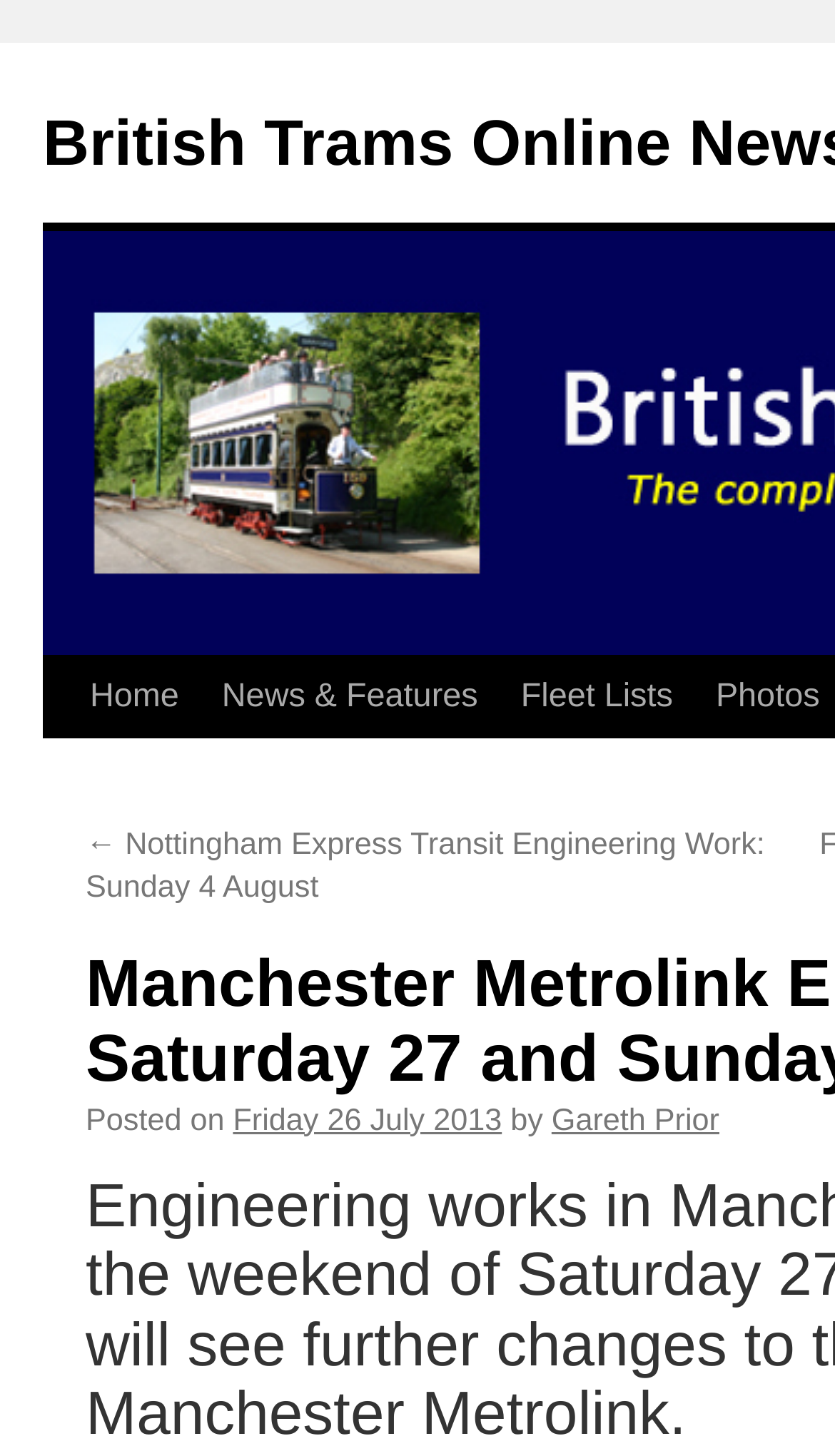Could you please study the image and provide a detailed answer to the question:
How many links are below the 'Posted on' text?

I counted the links below the 'Posted on' text, which are '← Nottingham Express Transit Engineering Work: Sunday 4 August' and 'Friday 26 July 2013'. There are 2 links in total.